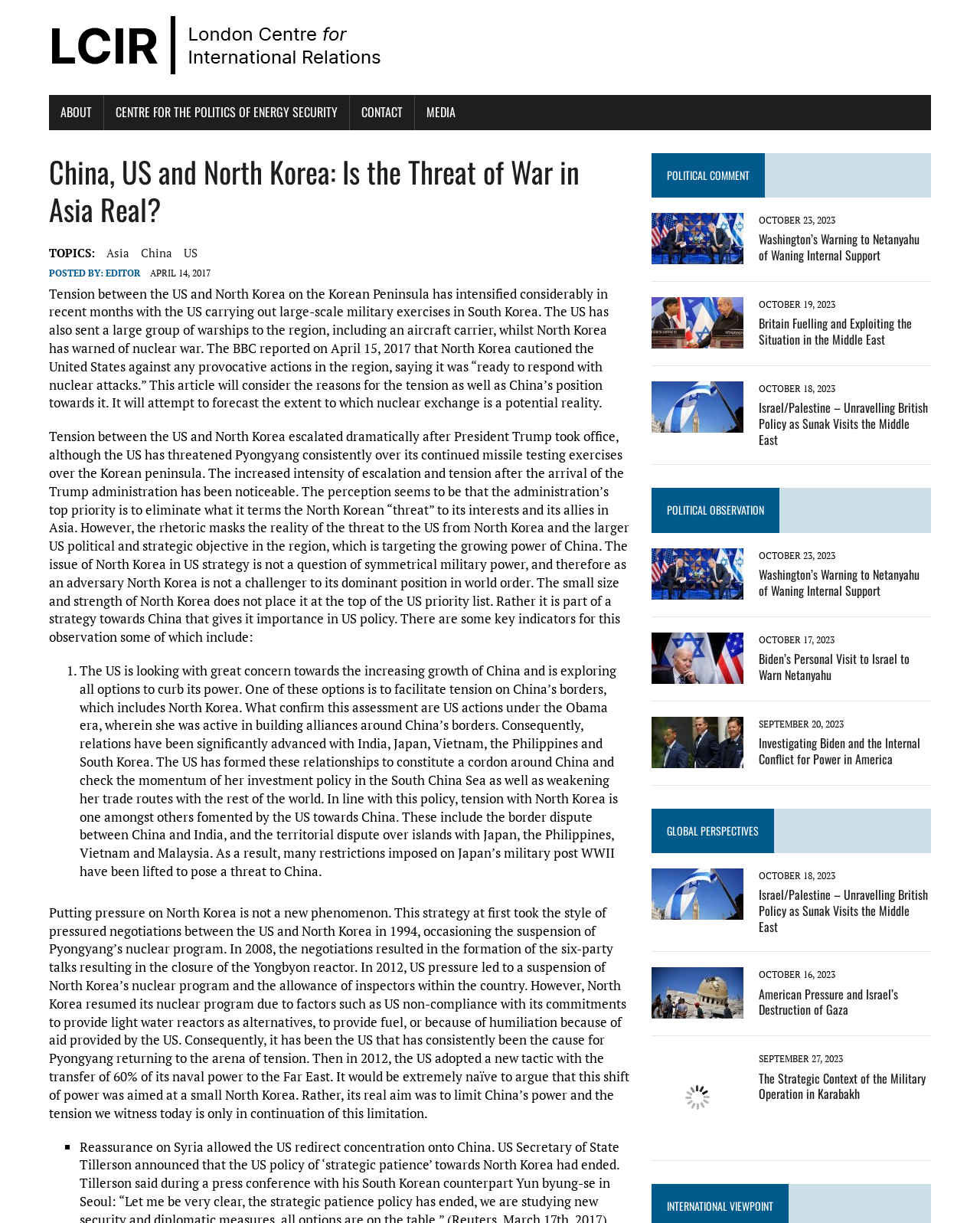Write an extensive caption that covers every aspect of the webpage.

This webpage appears to be a news or opinion article website, with a focus on international politics and global issues. At the top of the page, there is a navigation menu with links to different sections, including "About", "Centre for the Politics of Energy Security", "Contact", and "Media". 

Below the navigation menu, there is a large heading that reads "China, US and North Korea: Is the Threat of War in Asia Real?" which is also the title of the main article on the page. The article discusses the tensions between the US and North Korea, and how China fits into the situation. The text is divided into several sections, with headings and subheadings that break up the content.

To the right of the main article, there are several smaller sections with links to other articles, including "Political Comment", "Political Observation", and "Global Perspectives". Each of these sections has multiple articles listed, with headings, links, and dates. The articles appear to be related to international politics and global issues, with topics ranging from the Middle East to Asia.

Overall, the webpage has a clean and organized layout, with clear headings and sections that make it easy to navigate. The content is focused on in-depth analysis and commentary on international politics and global issues.